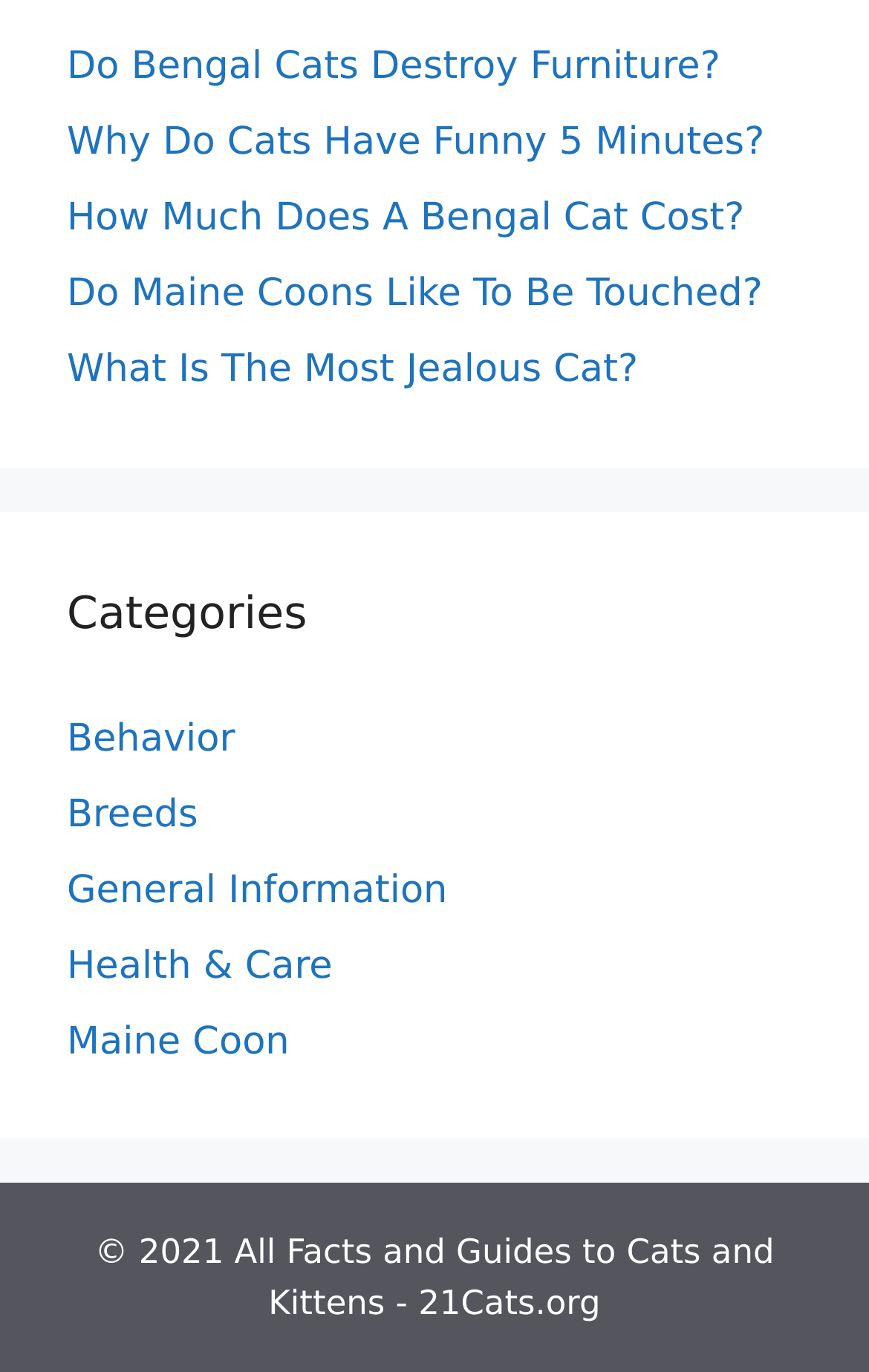What is the name of the website?
Kindly offer a comprehensive and detailed response to the question.

By examining the bottom section of the webpage, I found a static text element that reads '© 2021 All Facts and Guides to Cats and Kittens - 21Cats.org'. This indicates that the name of the website is 21Cats.org.